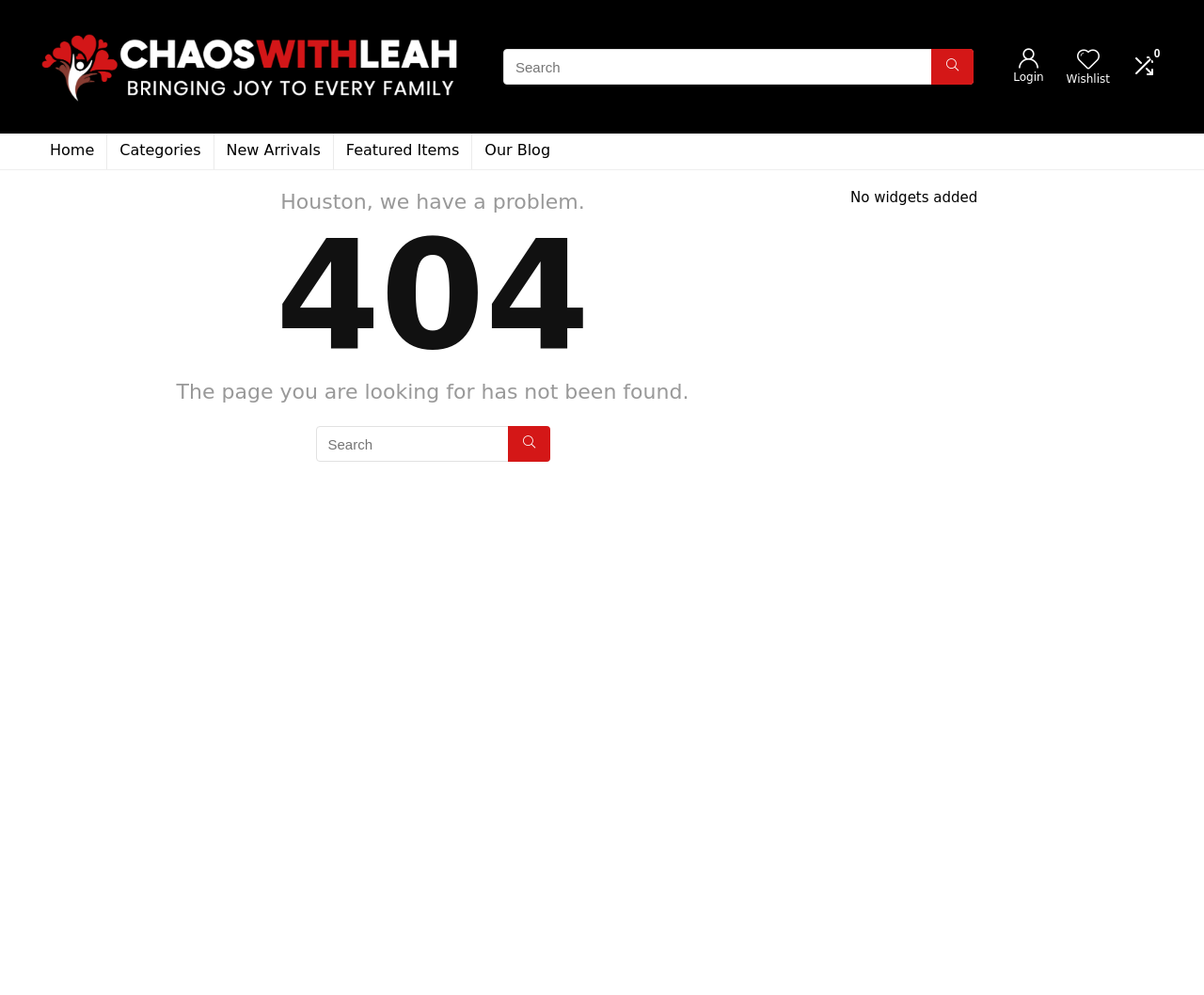Utilize the information from the image to answer the question in detail:
What is the current page status?

The webpage indicates that the page you are looking for has not been found, as stated in the StaticText element with the text 'The page you are looking for has not been found.'